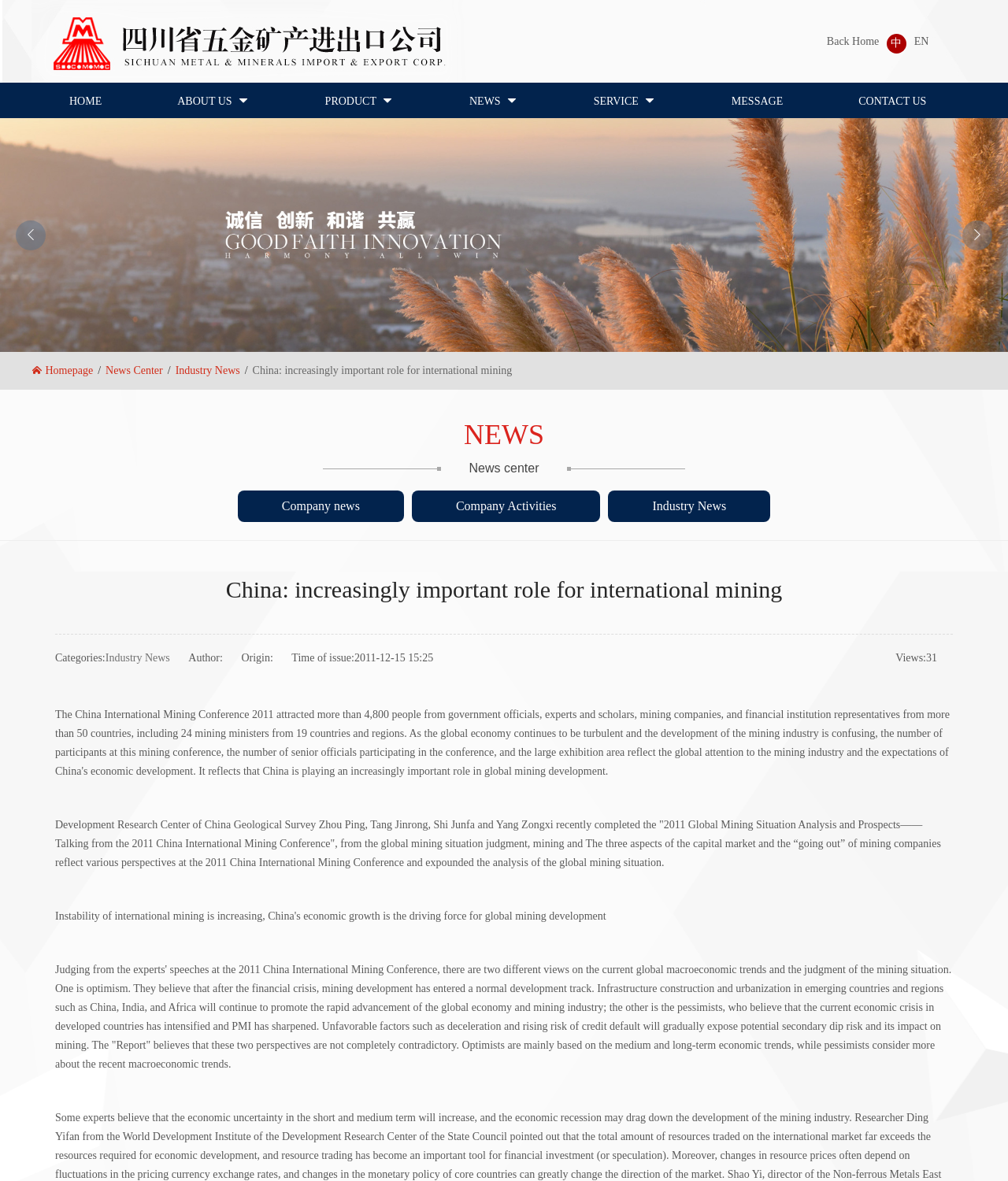Identify the bounding box coordinates of the clickable region to carry out the given instruction: "Click the 'Back Home' link".

[0.82, 0.03, 0.872, 0.04]